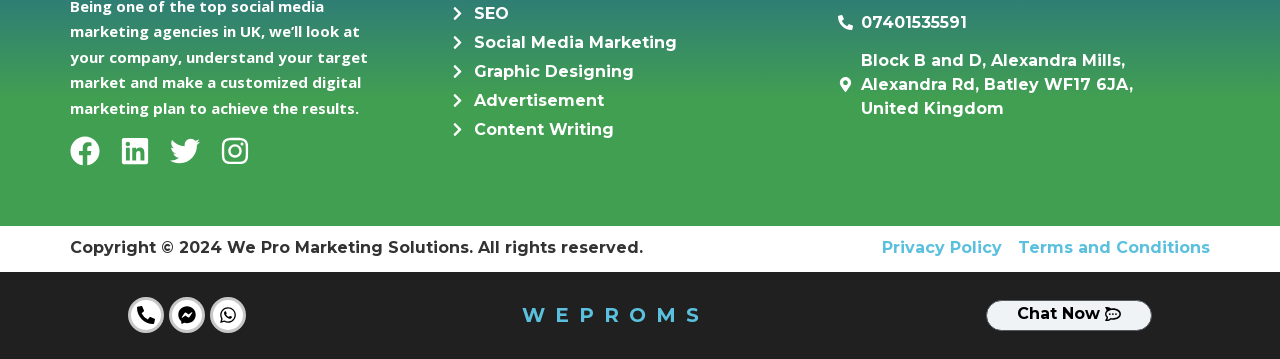Analyze the image and deliver a detailed answer to the question: What is the service mentioned below SEO?

I found the links 'SEO', 'Social Media Marketing', 'Graphic Designing', and others, which are services offered by the company. 'Social Media Marketing' is the service mentioned below 'SEO'.